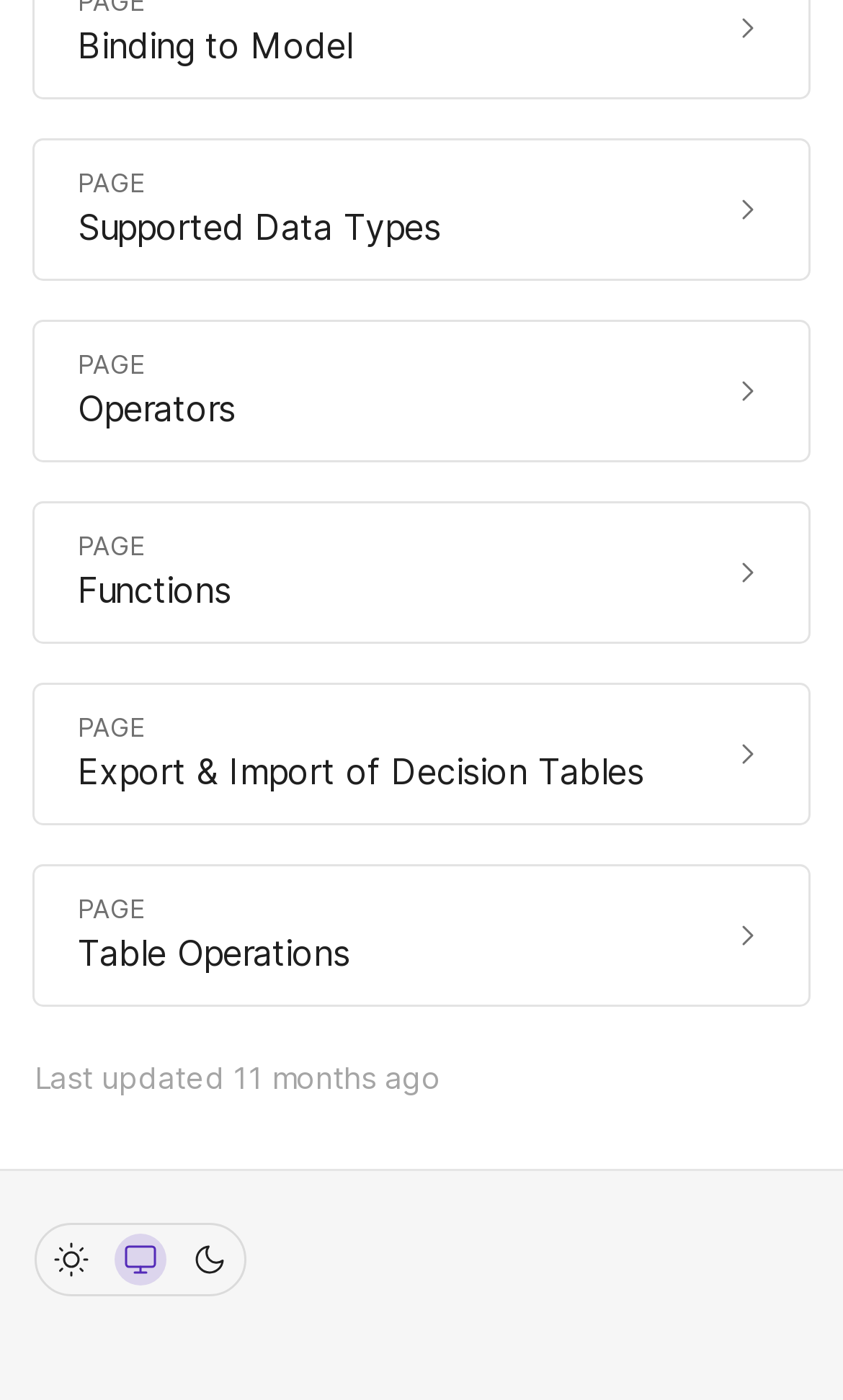Return the bounding box coordinates of the UI element that corresponds to this description: "pageTable Operations". The coordinates must be given as four float numbers in the range of 0 and 1, [left, top, right, bottom].

[0.041, 0.619, 0.959, 0.718]